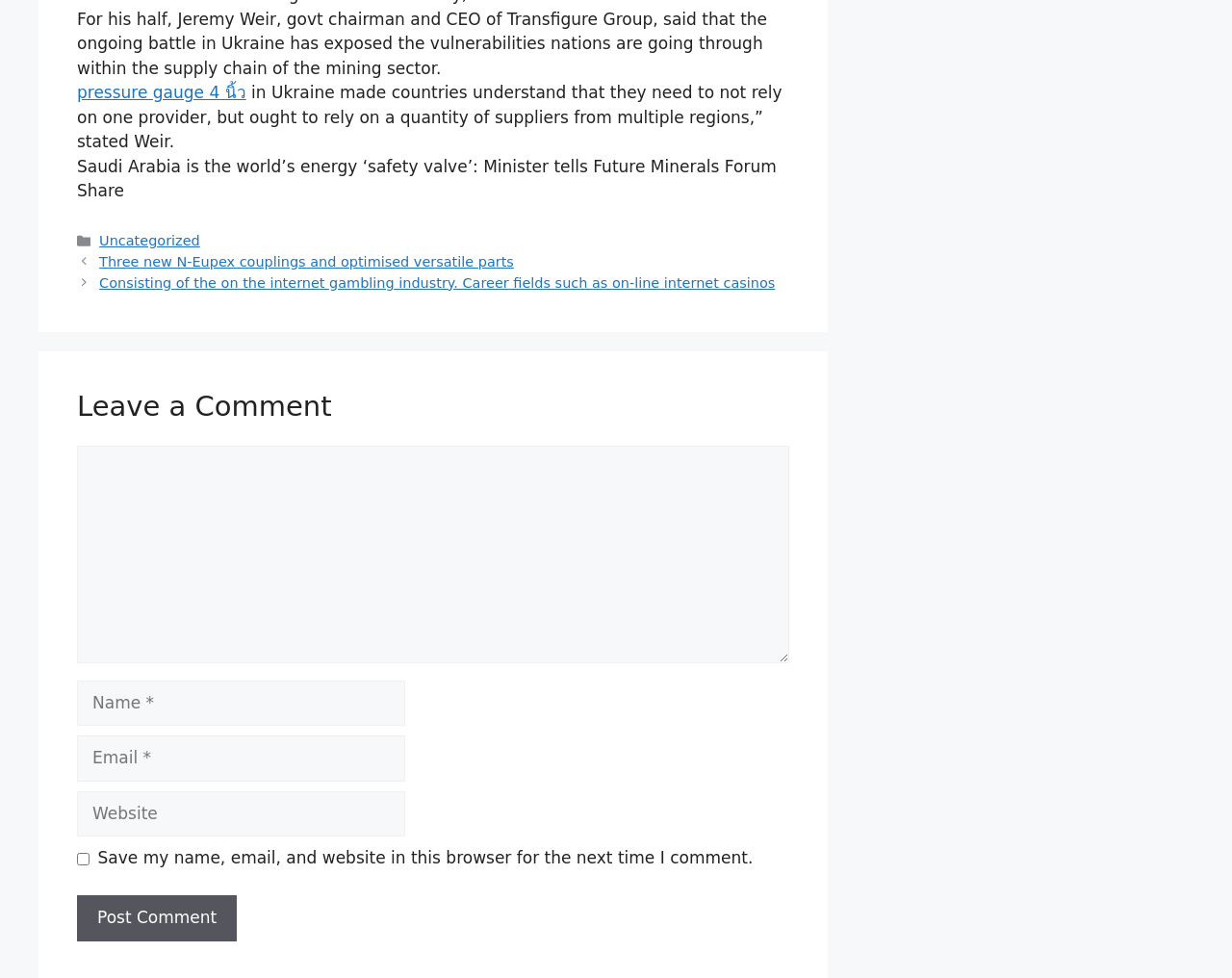Determine the bounding box coordinates for the area that should be clicked to carry out the following instruction: "Print the page".

None